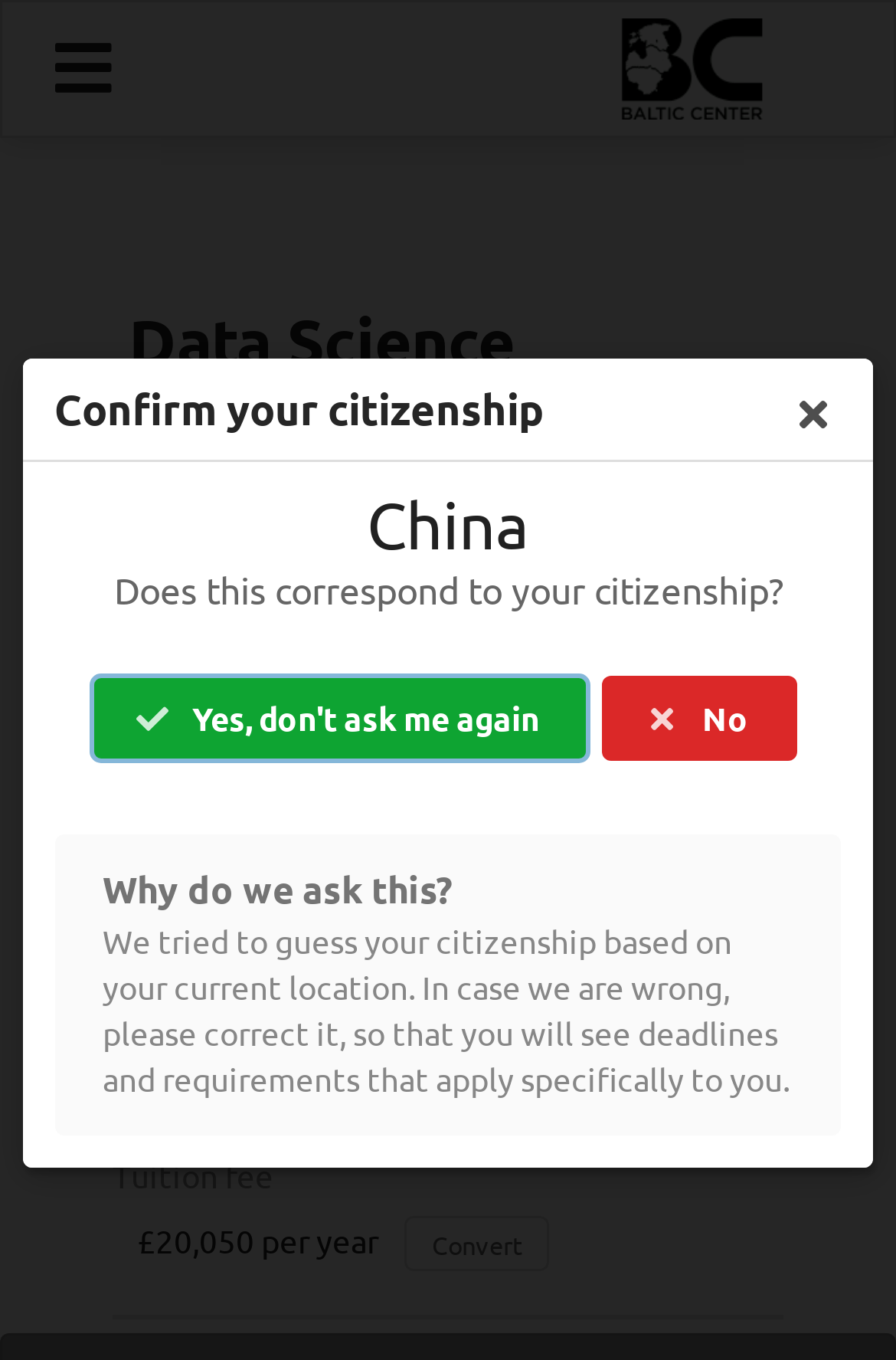What is the citizenship being asked about?
Refer to the image and provide a one-word or short phrase answer.

China